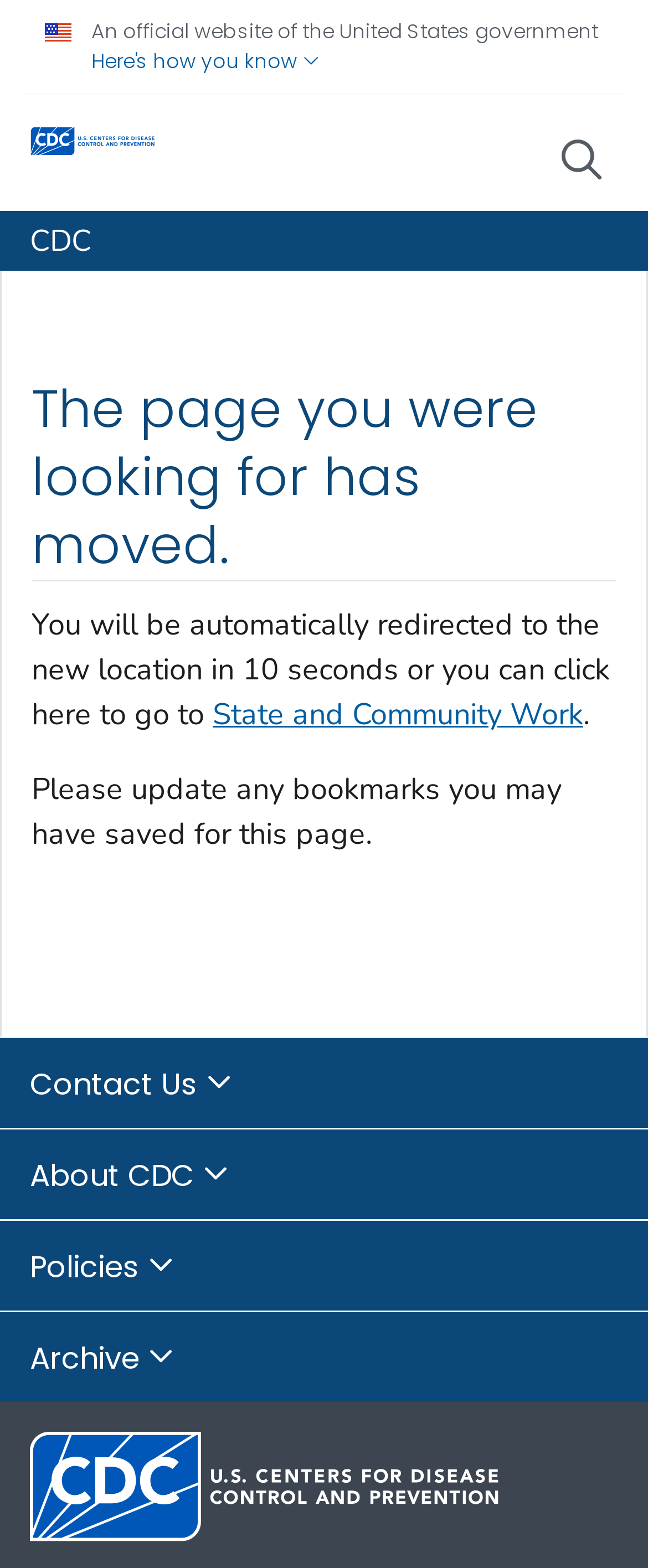Can you find the bounding box coordinates for the element that needs to be clicked to execute this instruction: "Go to CDC homepage"? The coordinates should be given as four float numbers between 0 and 1, i.e., [left, top, right, bottom].

[0.046, 0.139, 0.141, 0.168]